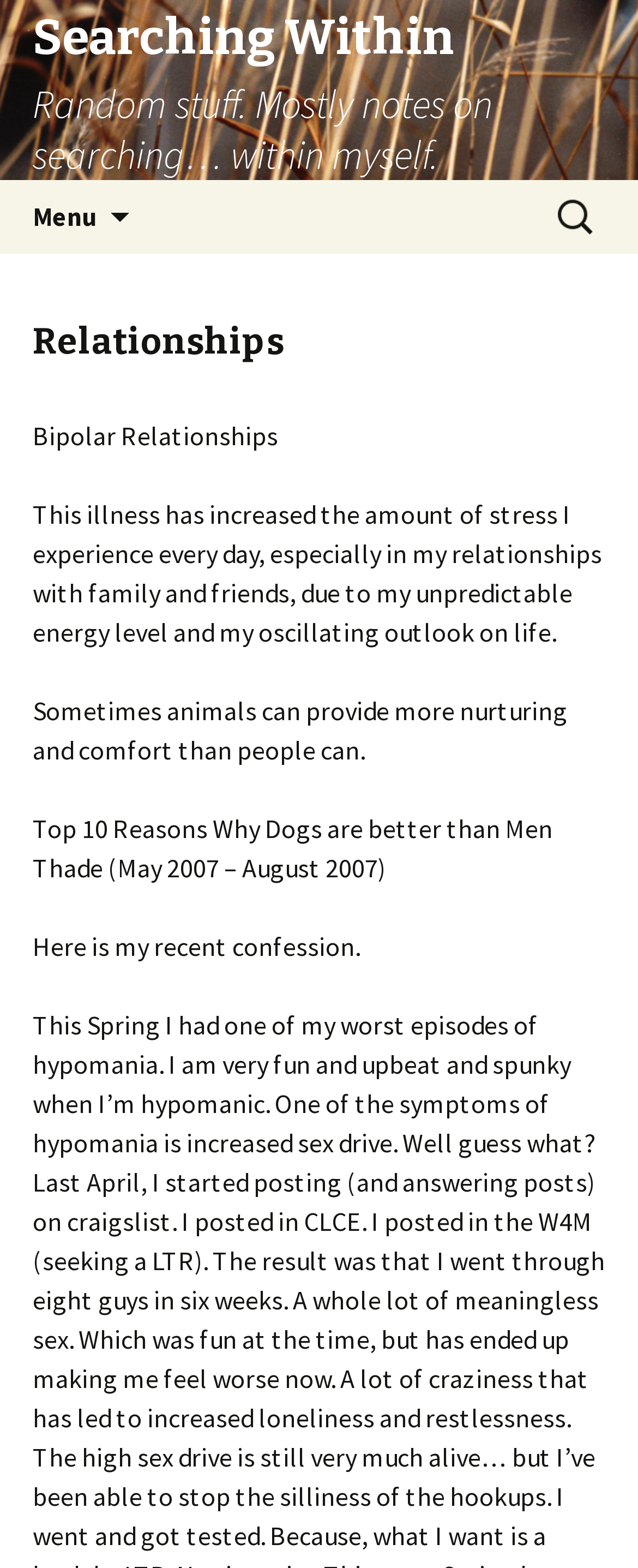Locate the bounding box for the described UI element: "Menu". Ensure the coordinates are four float numbers between 0 and 1, formatted as [left, top, right, bottom].

[0.0, 0.115, 0.203, 0.162]